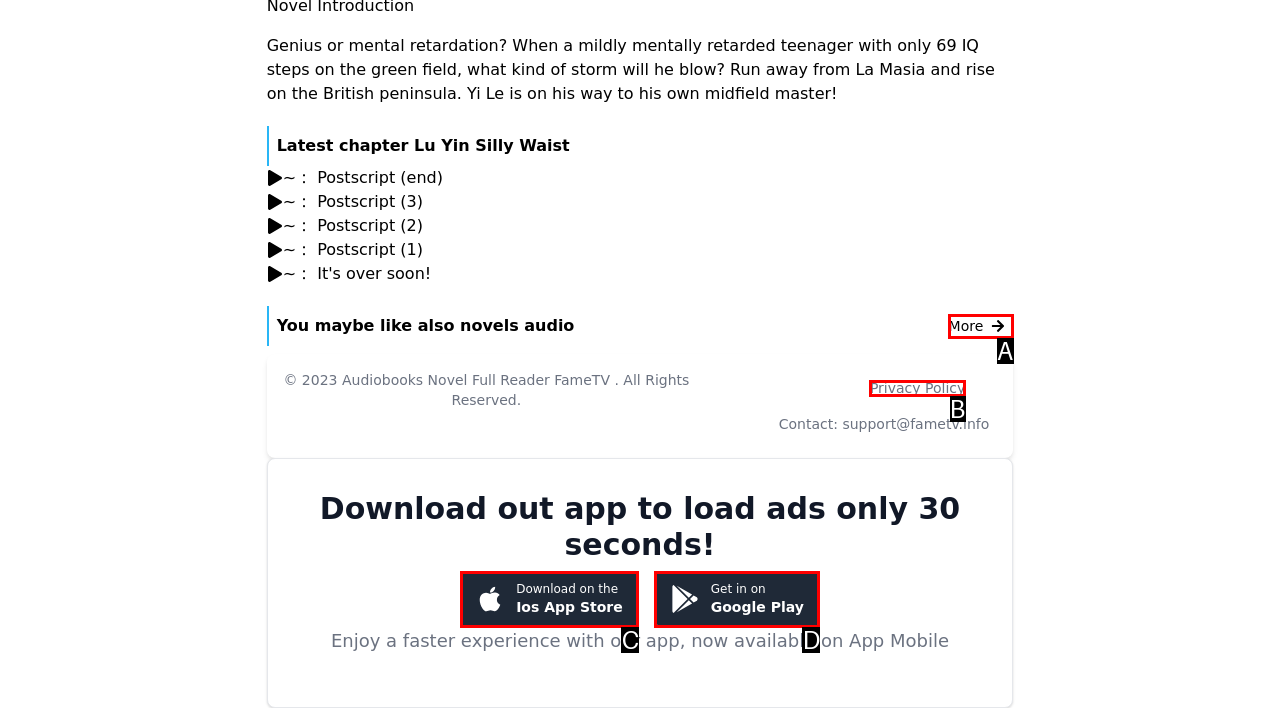Select the option that fits this description: More
Answer with the corresponding letter directly.

A